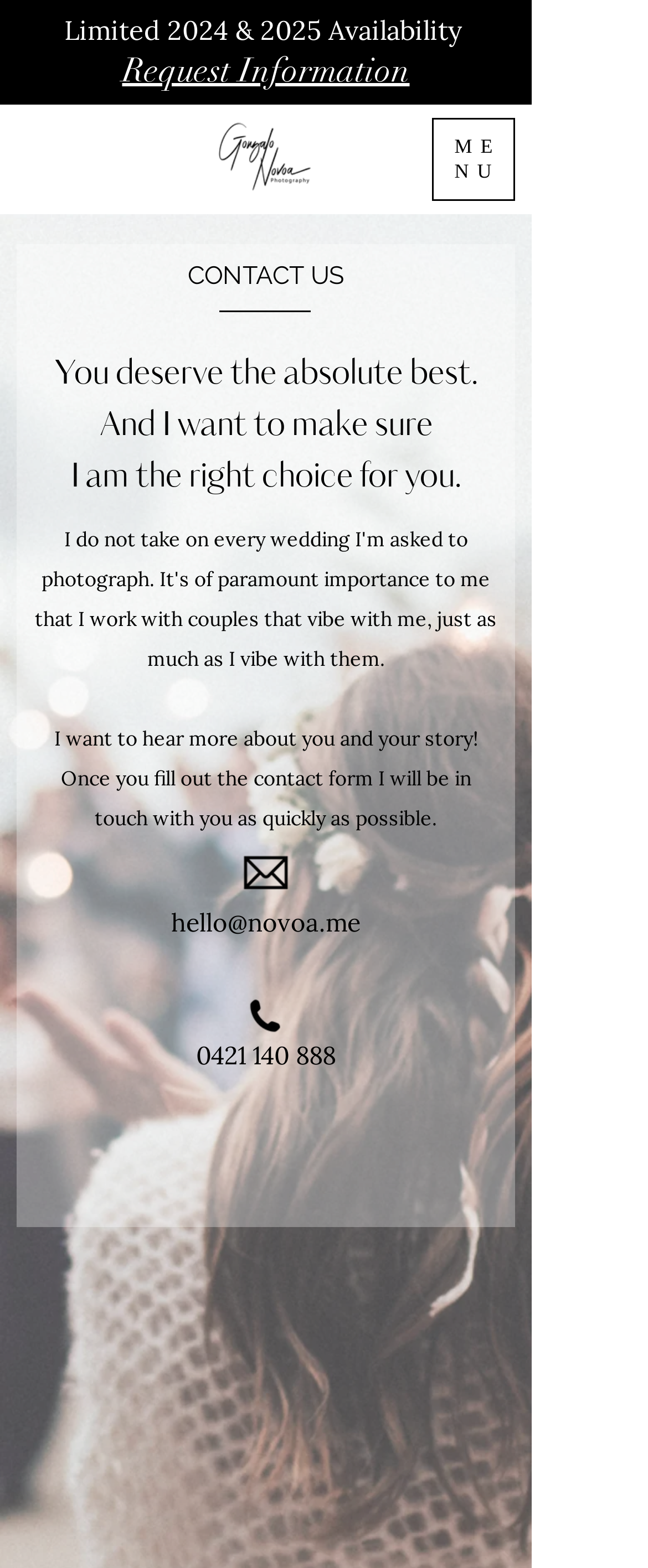Explain in detail what you observe on this webpage.

The webpage is a contact page for Gonzalo Novoa Photography, a Perth-based wedding photographer. At the top, there are three links: "Limited 2024 & 2025 Availability" and "Request Information" on the left, and the photographer's logo on the right, which is a black icon with a link to the logo. Below the logo, there is a navigation menu button on the right.

The main content of the page is divided into two sections. On the left, there is a contact form section with a heading "CONTACT US" and a subheading that reads "You deserve the absolute best. And I want to make sure I am the right choice for you." Below the subheading, there are two paragraphs of text: one that expresses the photographer's enthusiasm for hearing about the visitor's story, and another that assures a quick response to the contact form.

On the right side of the contact form, there are three elements: a black mail icon, a link to the photographer's email address "hello@novoa.me", and a black telephone icon with a link to the phone number "0421 140 888". The email address and phone number are positioned below the mail and telephone icons, respectively.

The overall layout of the page is clean, with a clear separation between the navigation menu, contact form, and contact information sections. The use of icons and headings helps to create a visually appealing and easy-to-navigate design.